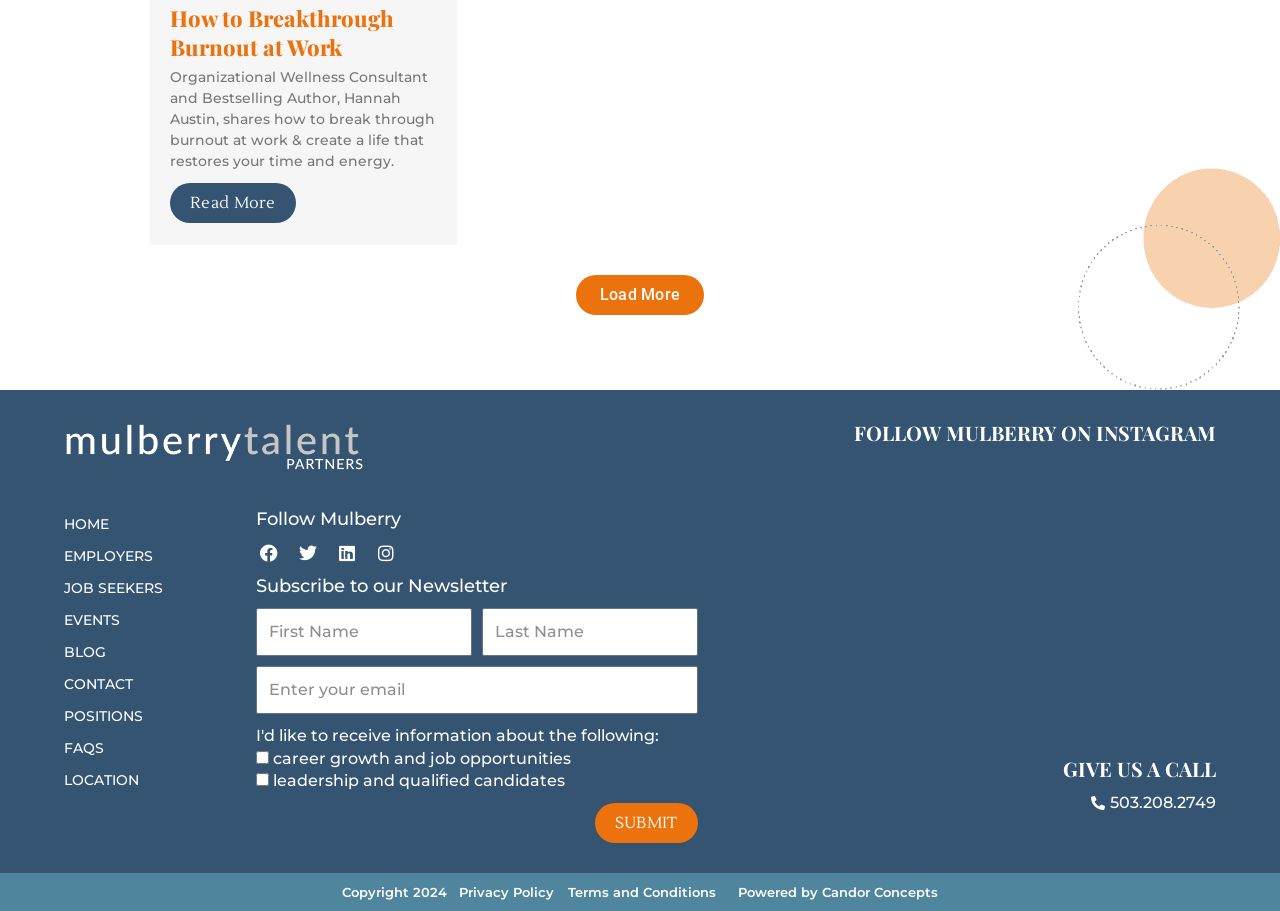Given the element description: "Twitter", predict the bounding box coordinates of this UI element. The coordinates must be four float numbers between 0 and 1, given as [left, top, right, bottom].

[0.231, 0.593, 0.25, 0.621]